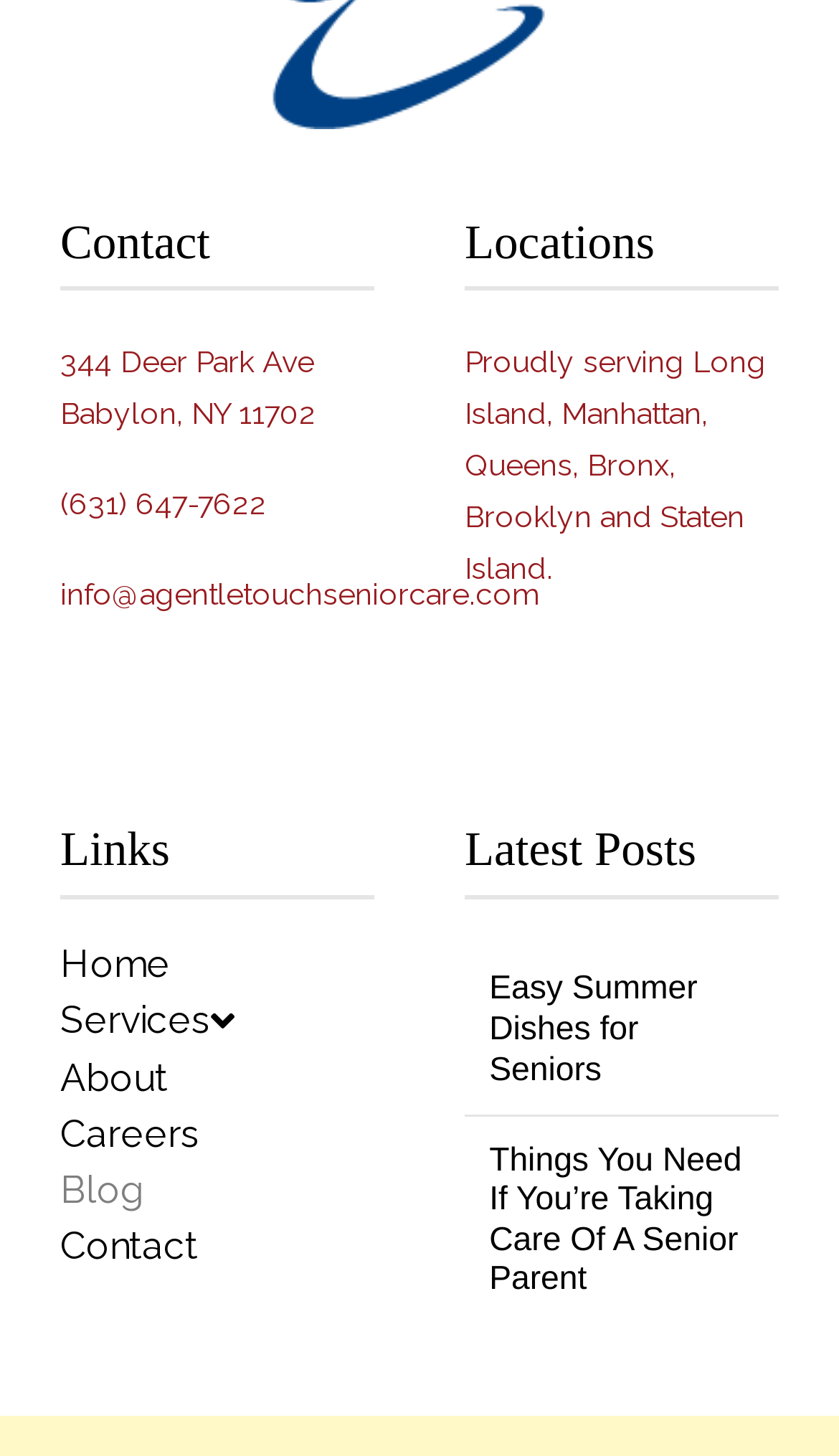Using the details from the image, please elaborate on the following question: What regions does the senior care service cover?

I found the regions covered by the senior care service by looking at the link element under the 'Locations' heading, which states 'Proudly serving Long Island, Manhattan, Queens, Bronx, Brooklyn and Staten Island'.